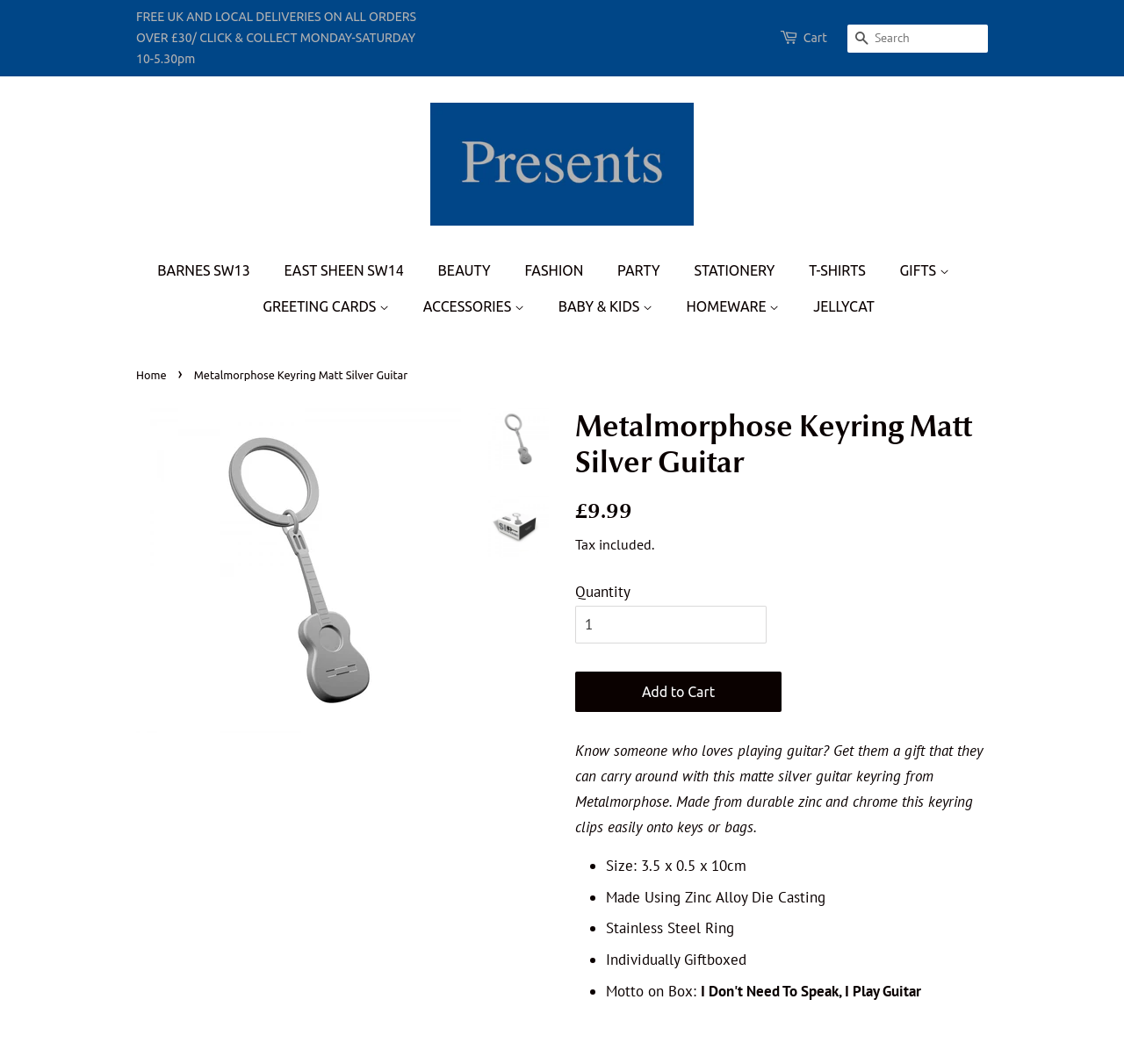Please determine the bounding box coordinates of the clickable area required to carry out the following instruction: "Check the price". The coordinates must be four float numbers between 0 and 1, represented as [left, top, right, bottom].

[0.512, 0.468, 0.562, 0.492]